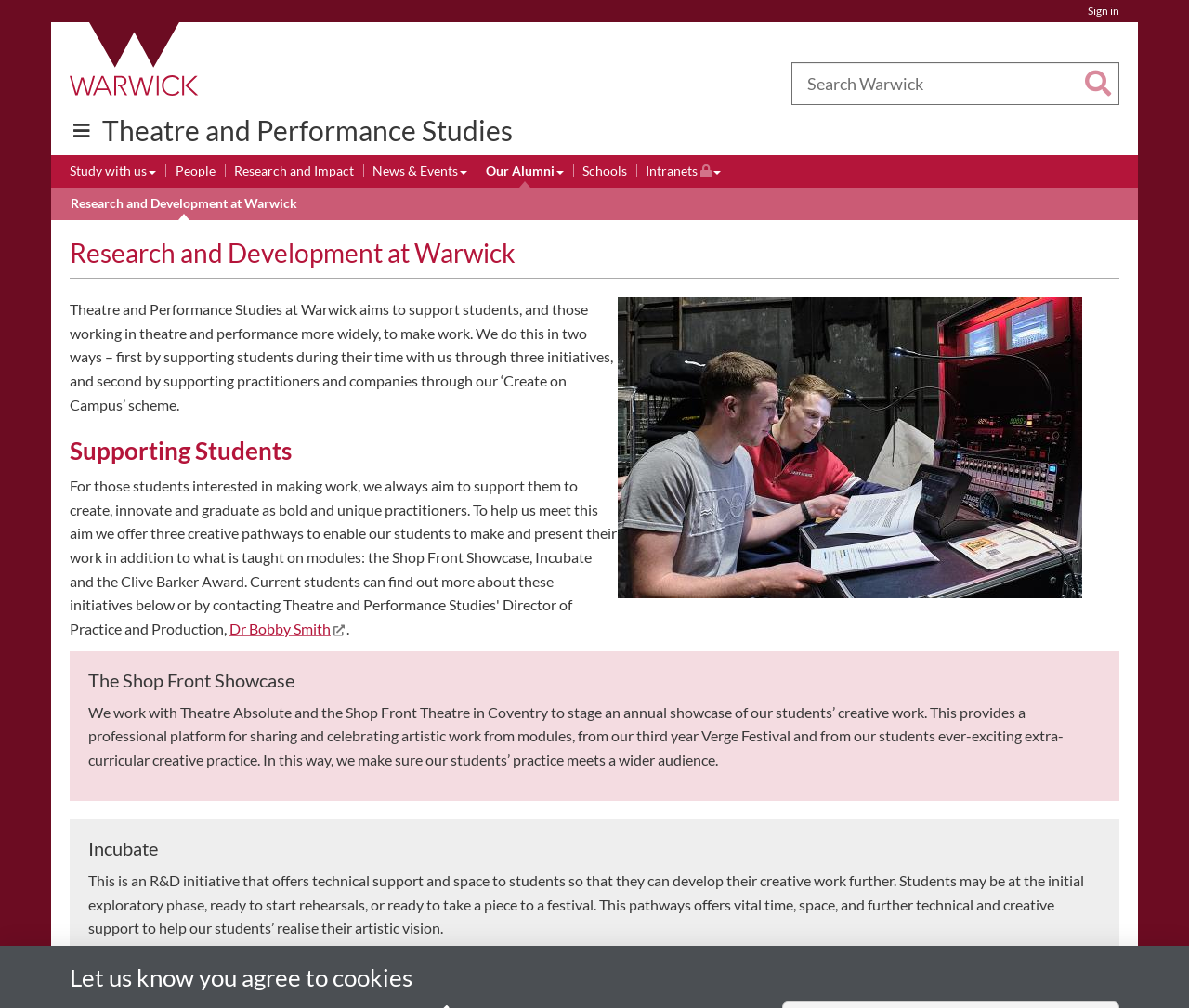Find the bounding box coordinates of the clickable element required to execute the following instruction: "Explore Study with us". Provide the coordinates as four float numbers between 0 and 1, i.e., [left, top, right, bottom].

[0.059, 0.16, 0.131, 0.181]